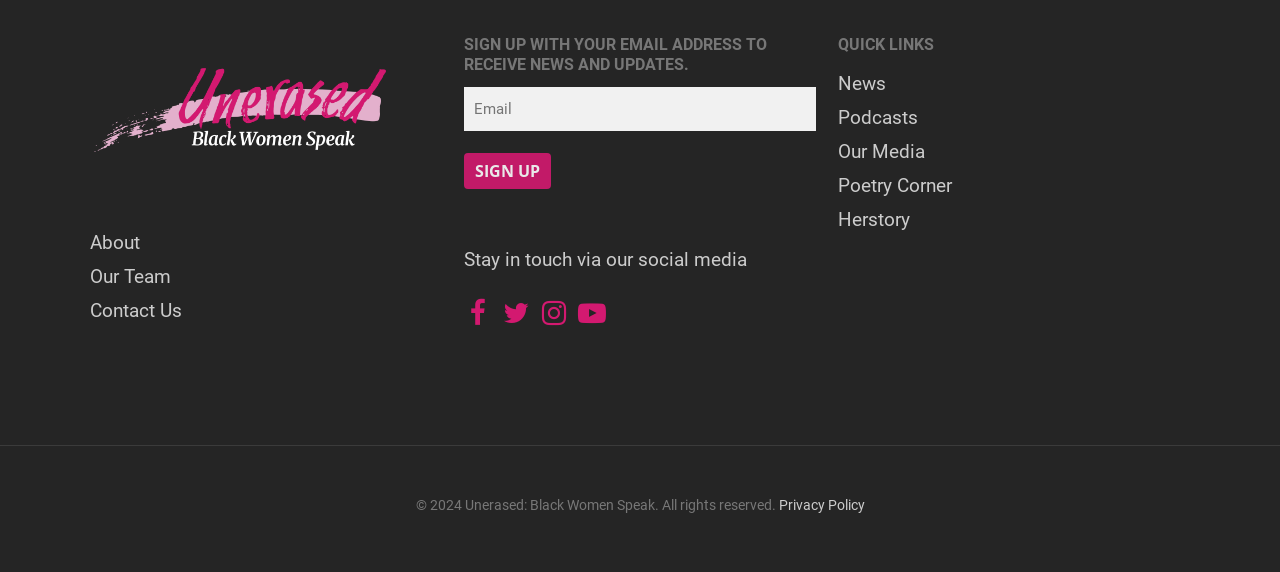Identify the bounding box of the UI component described as: "About".

[0.07, 0.404, 0.109, 0.444]